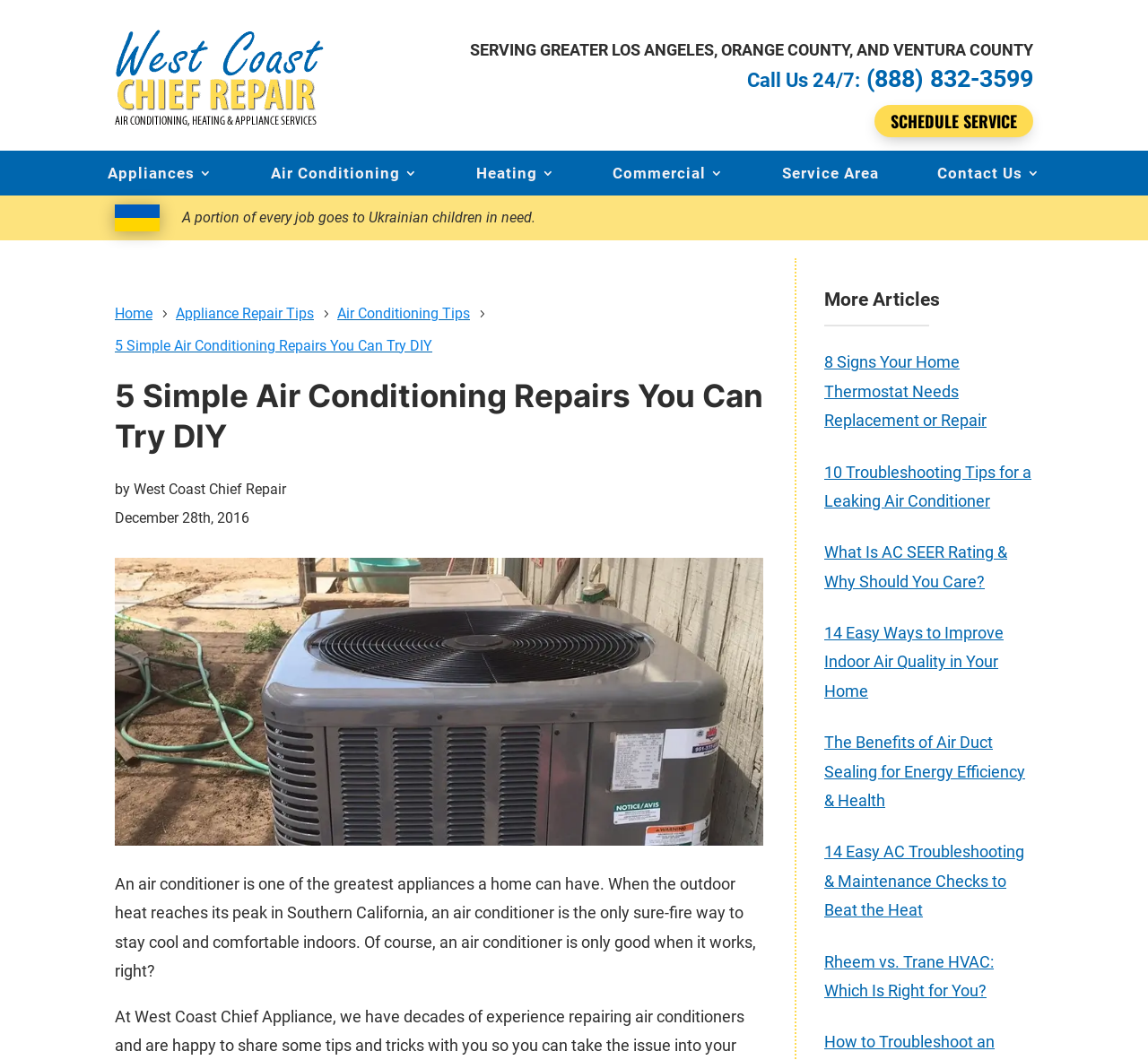Identify the bounding box coordinates of the element that should be clicked to fulfill this task: "View more articles". The coordinates should be provided as four float numbers between 0 and 1, i.e., [left, top, right, bottom].

[0.718, 0.272, 0.819, 0.292]